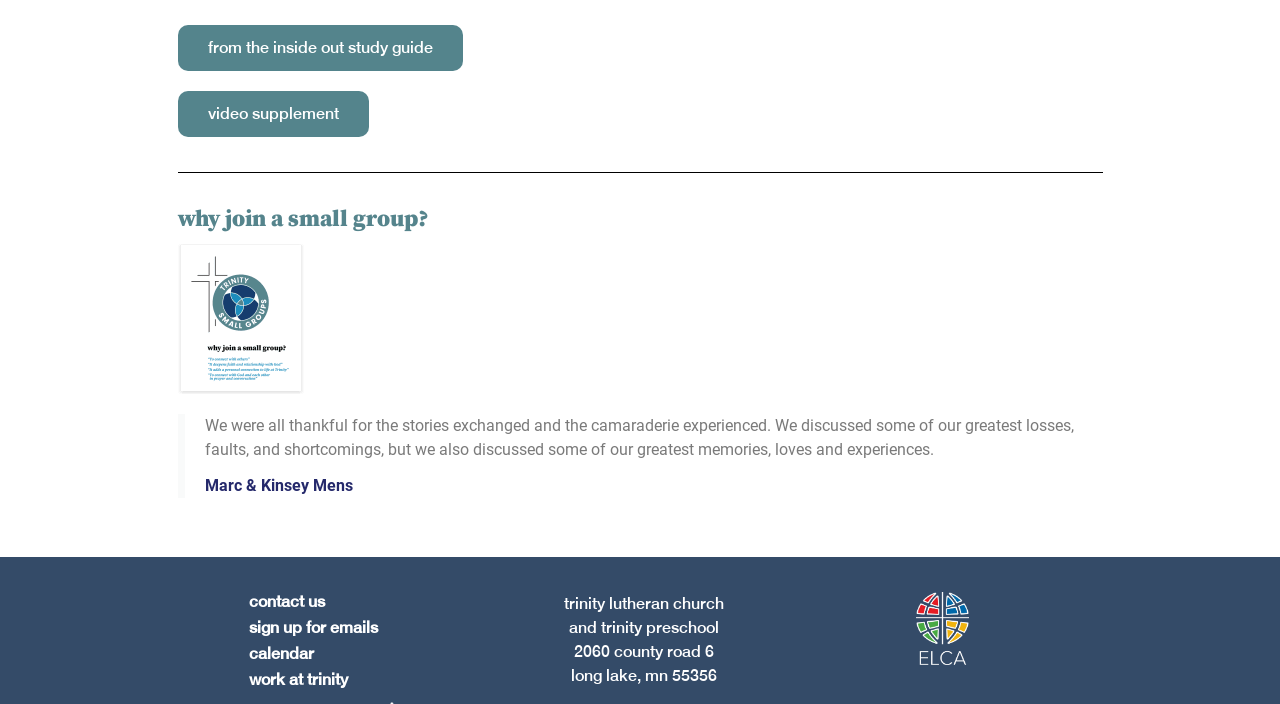Respond with a single word or phrase:
How many links are present in the footer section?

4